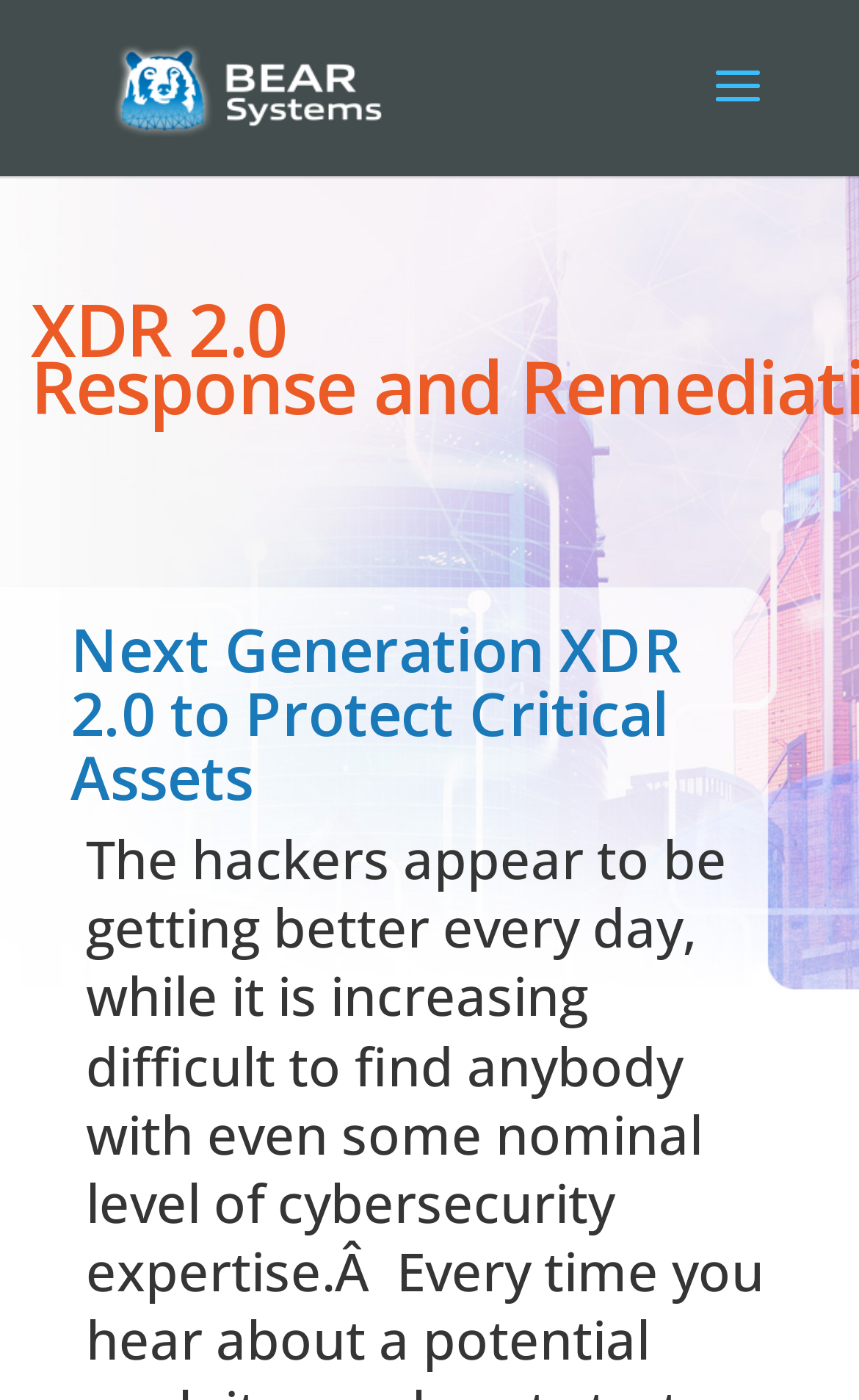Provide a one-word or short-phrase response to the question:
What is the main topic of the webpage?

Next Generation XDR 2.0